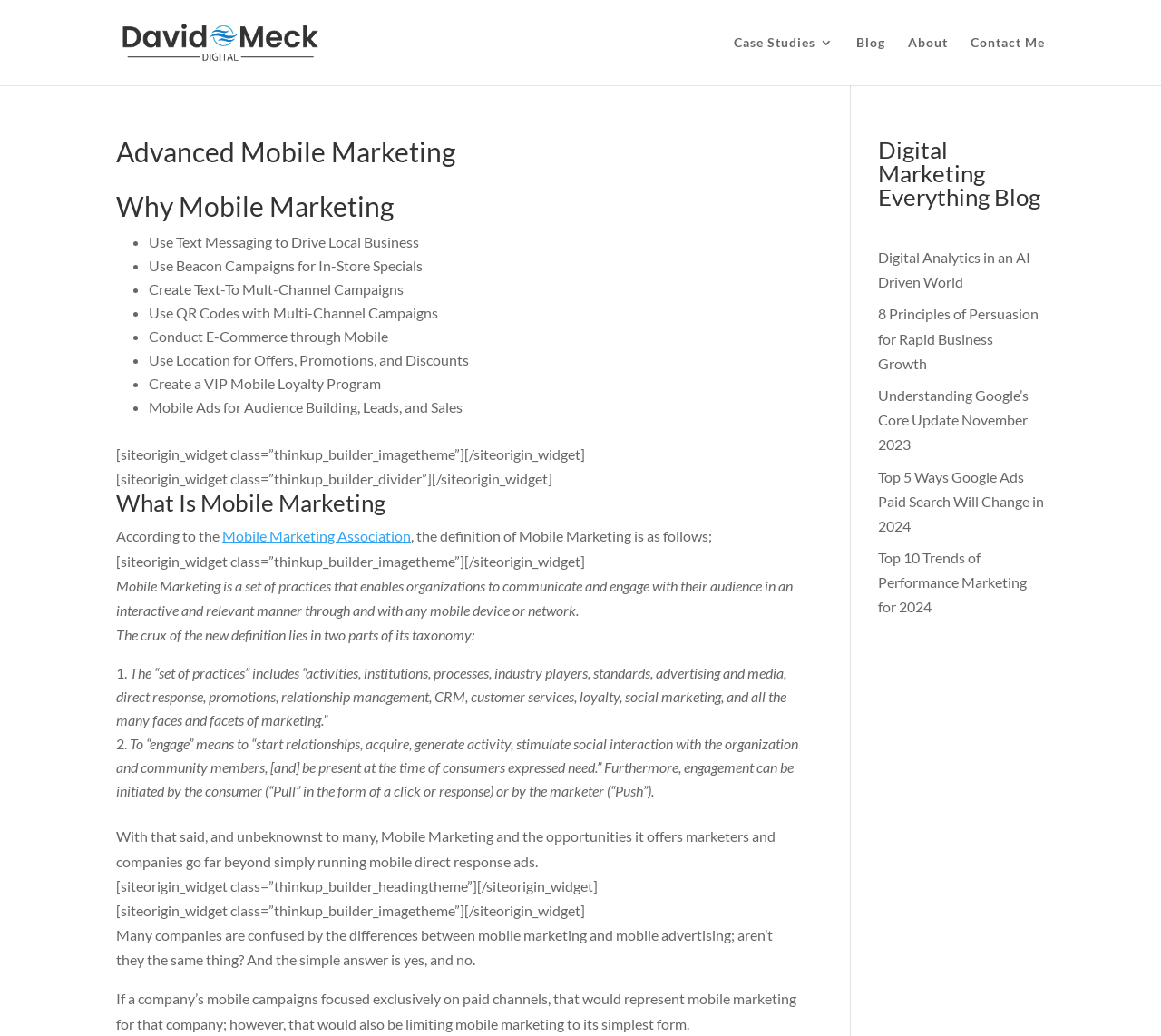Identify the bounding box coordinates of the section to be clicked to complete the task described by the following instruction: "Visit 'Digital Marketing Everything Blog'". The coordinates should be four float numbers between 0 and 1, formatted as [left, top, right, bottom].

[0.756, 0.133, 0.9, 0.21]